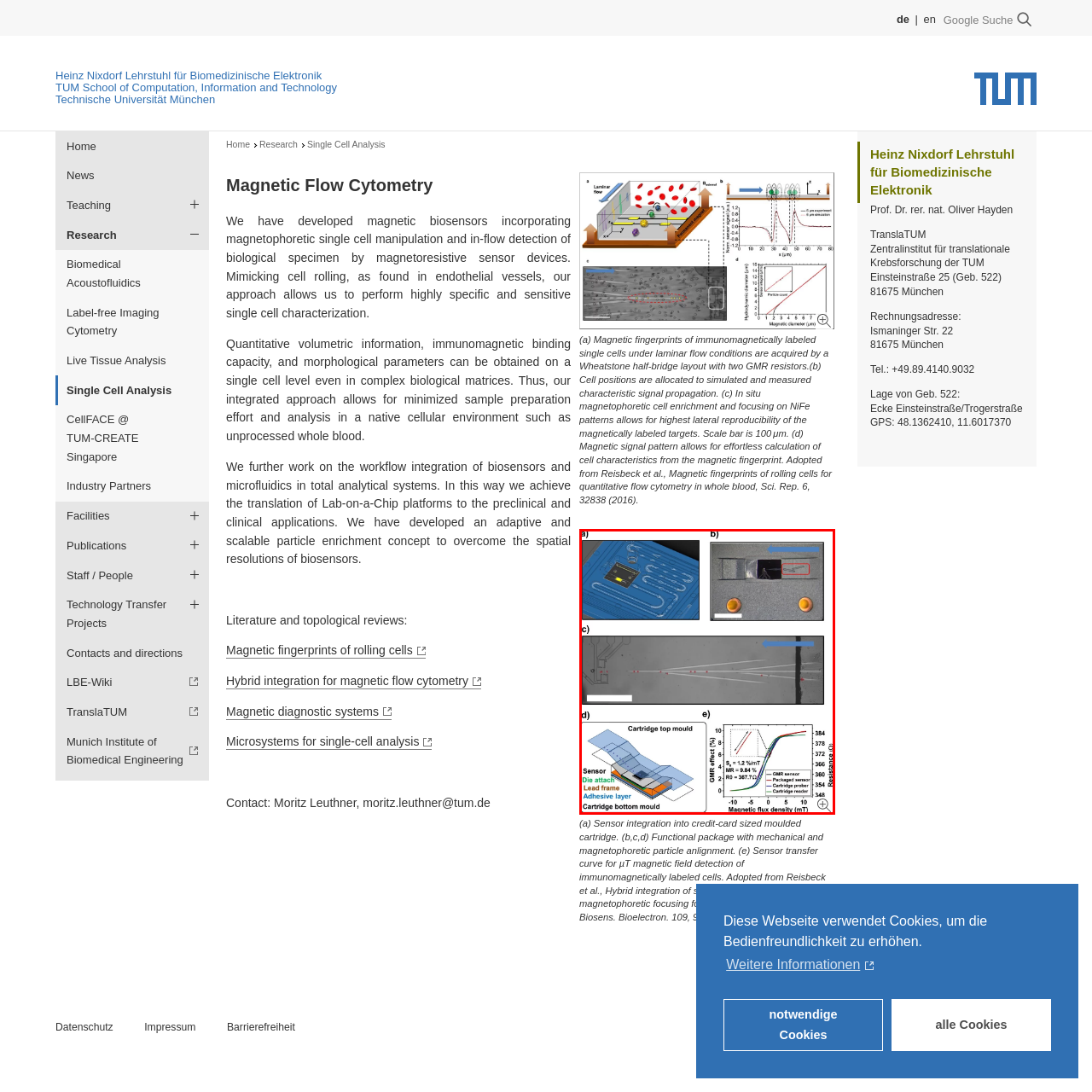What is represented in the graph in panel (e)?
Study the image within the red bounding box and deliver a detailed answer.

The graph in panel (e) shows the Giant Magnetoresistance (GMR) effect as a function of magnetic flux density, which is a performance metric of the sensor. The graph provides insights into the sensor's operation and design features.